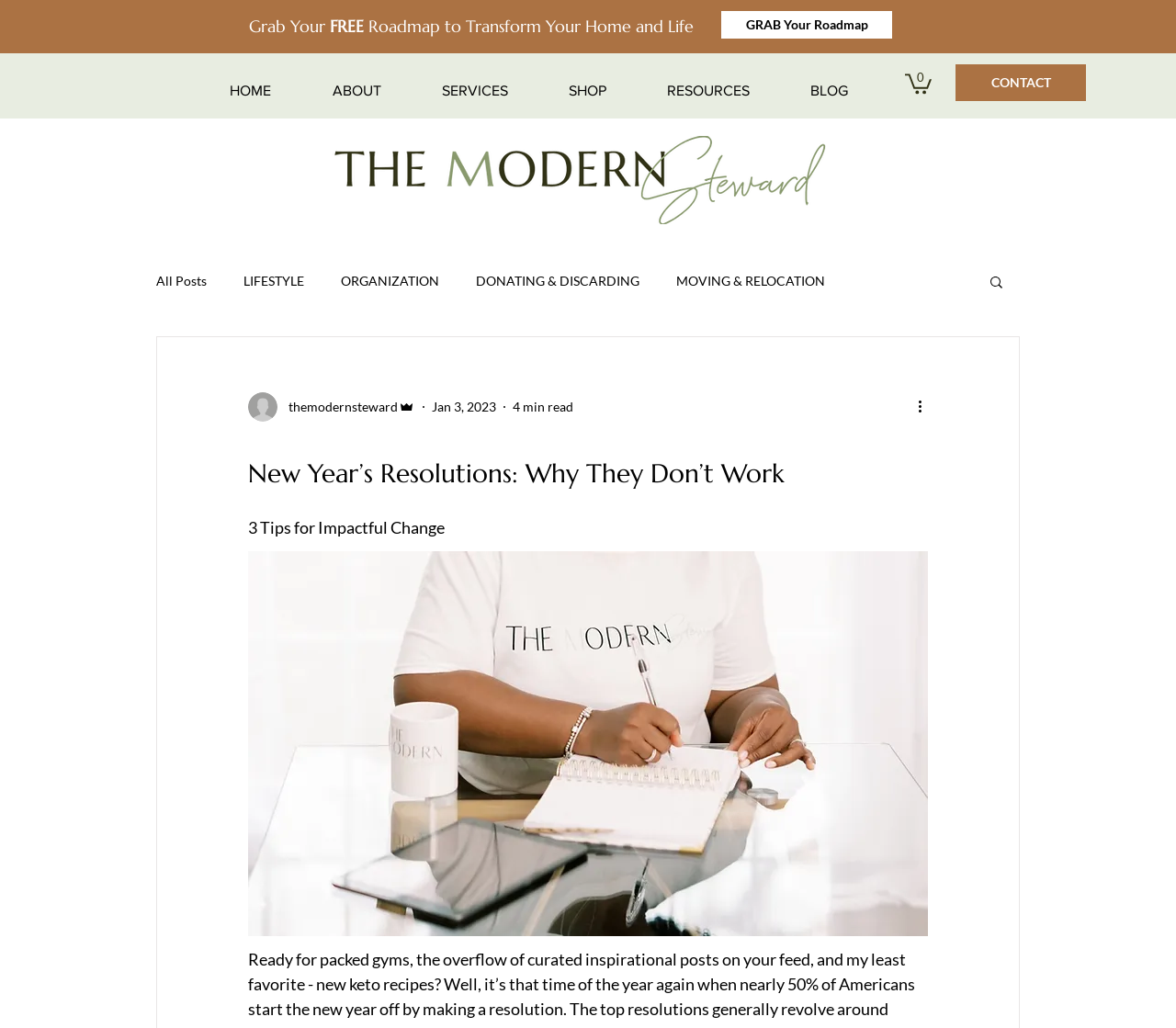Please reply with a single word or brief phrase to the question: 
What is the author's role?

Admin